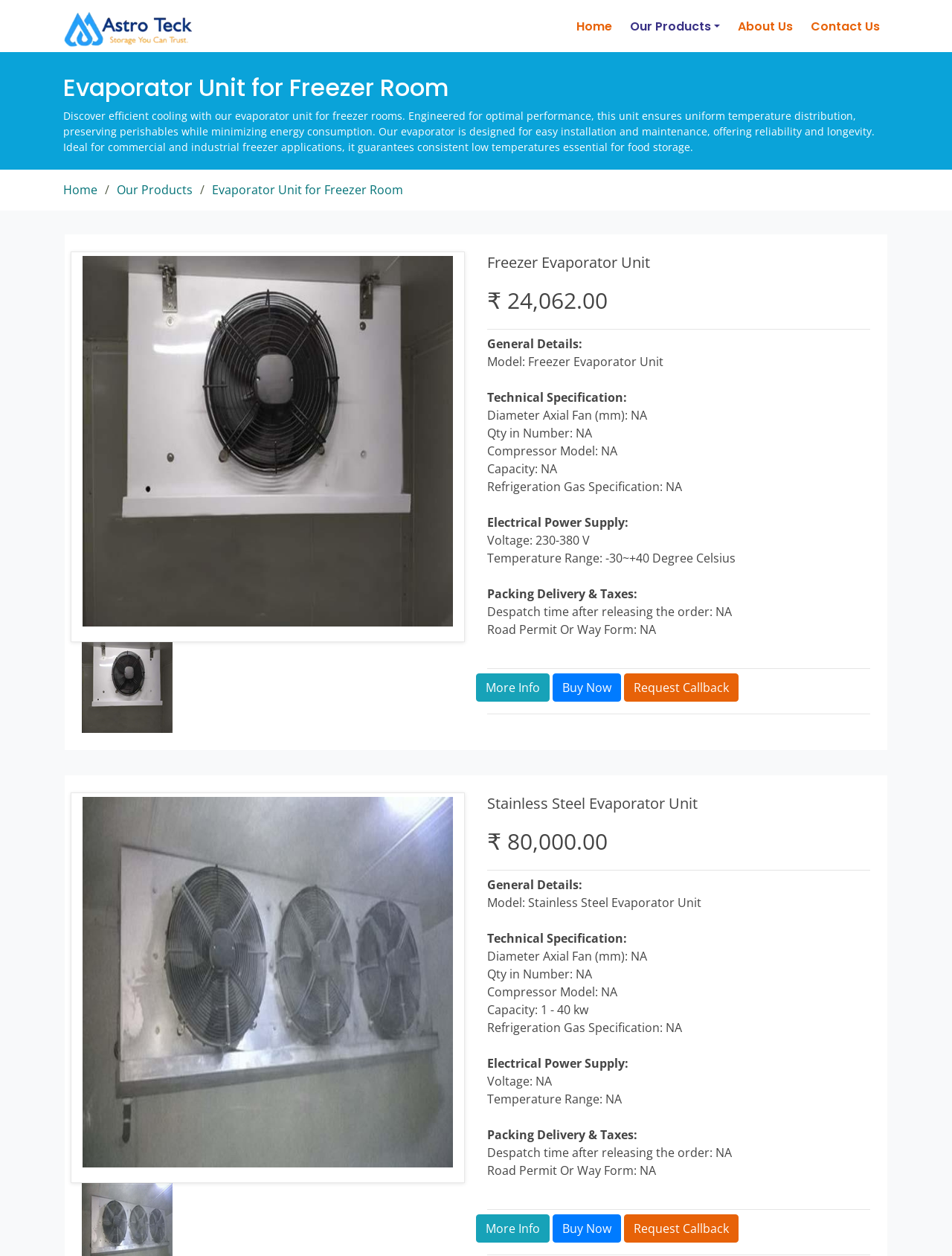Provide a short answer to the following question with just one word or phrase: What is the model of the second evaporator unit?

Stainless Steel Evaporator Unit